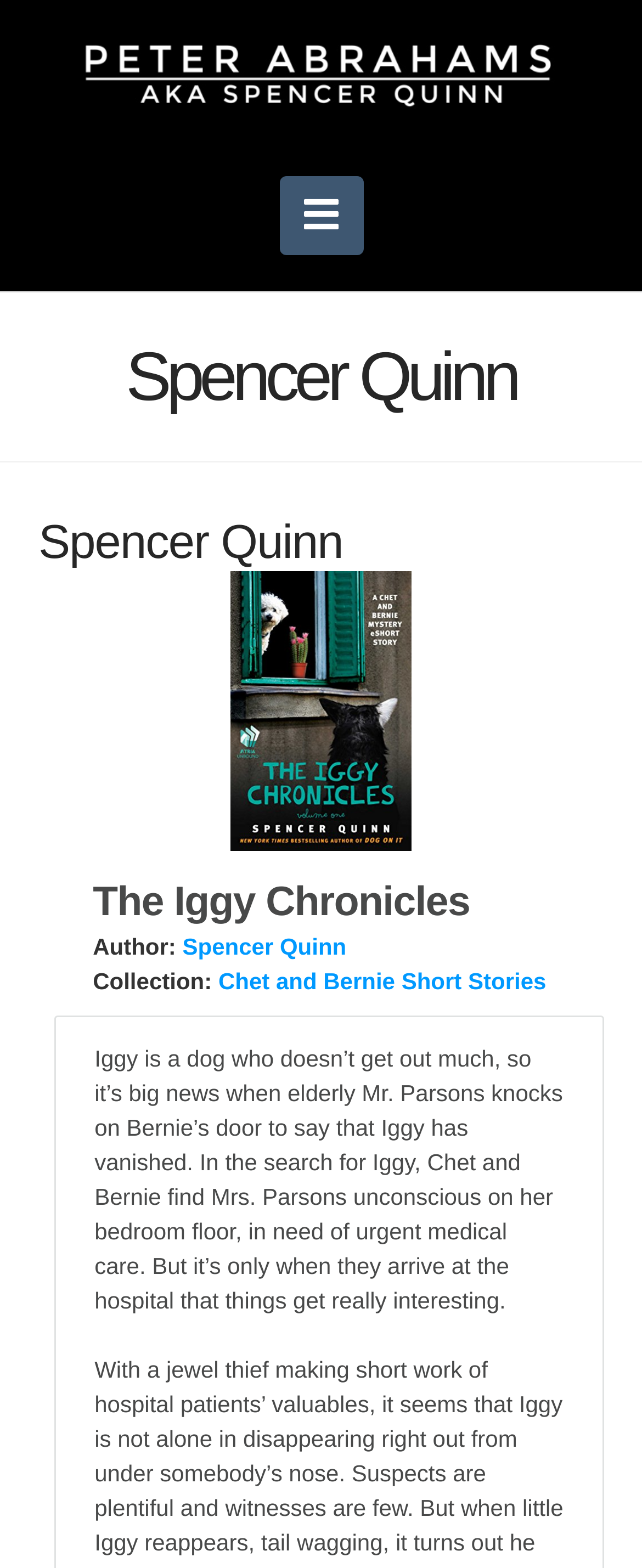For the element described, predict the bounding box coordinates as (top-left x, top-left y, bottom-right x, bottom-right y). All values should be between 0 and 1. Element description: The Iggy Chronicles

[0.145, 0.561, 0.732, 0.59]